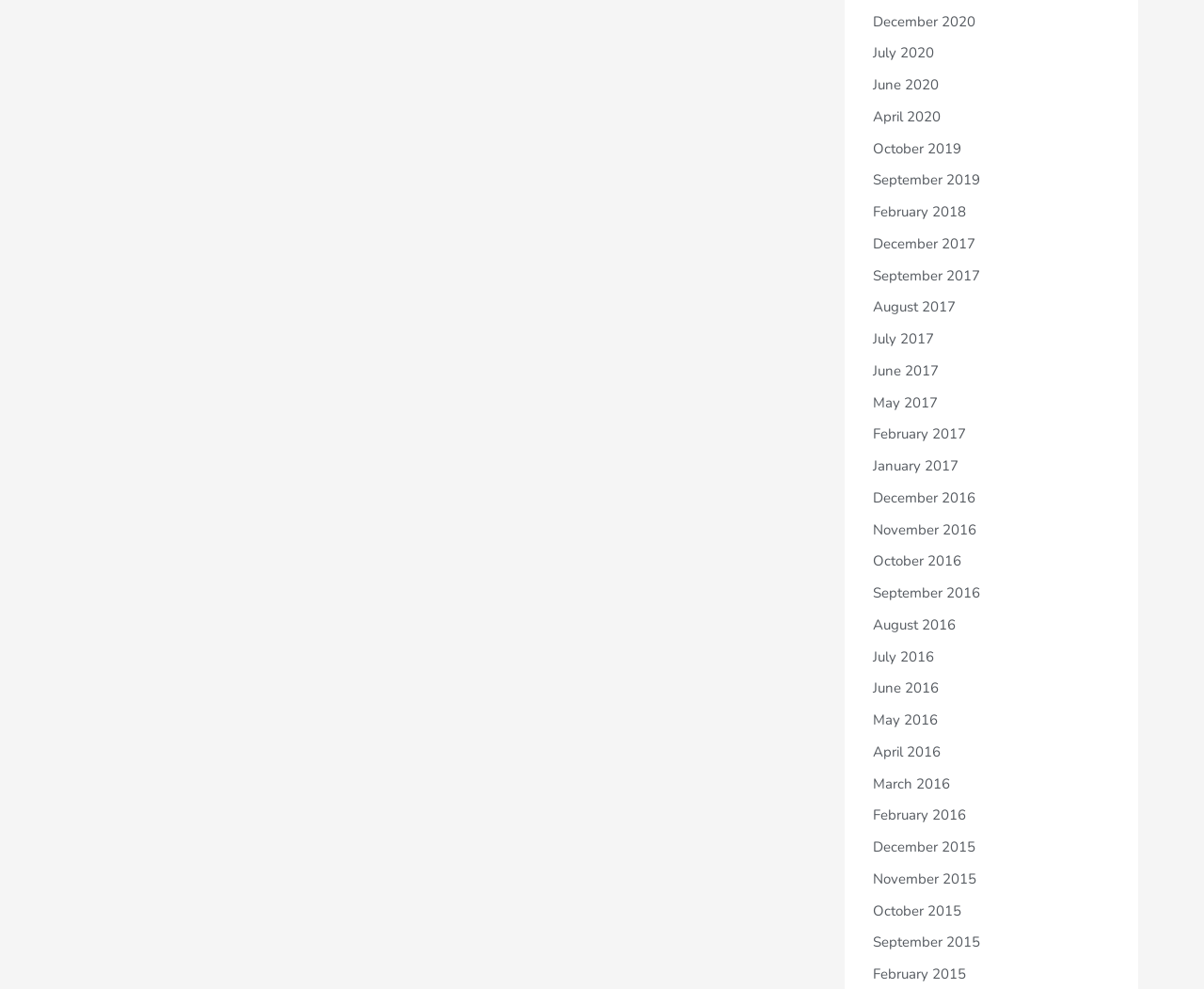Can you pinpoint the bounding box coordinates for the clickable element required for this instruction: "Search for something"? The coordinates should be four float numbers between 0 and 1, i.e., [left, top, right, bottom].

None